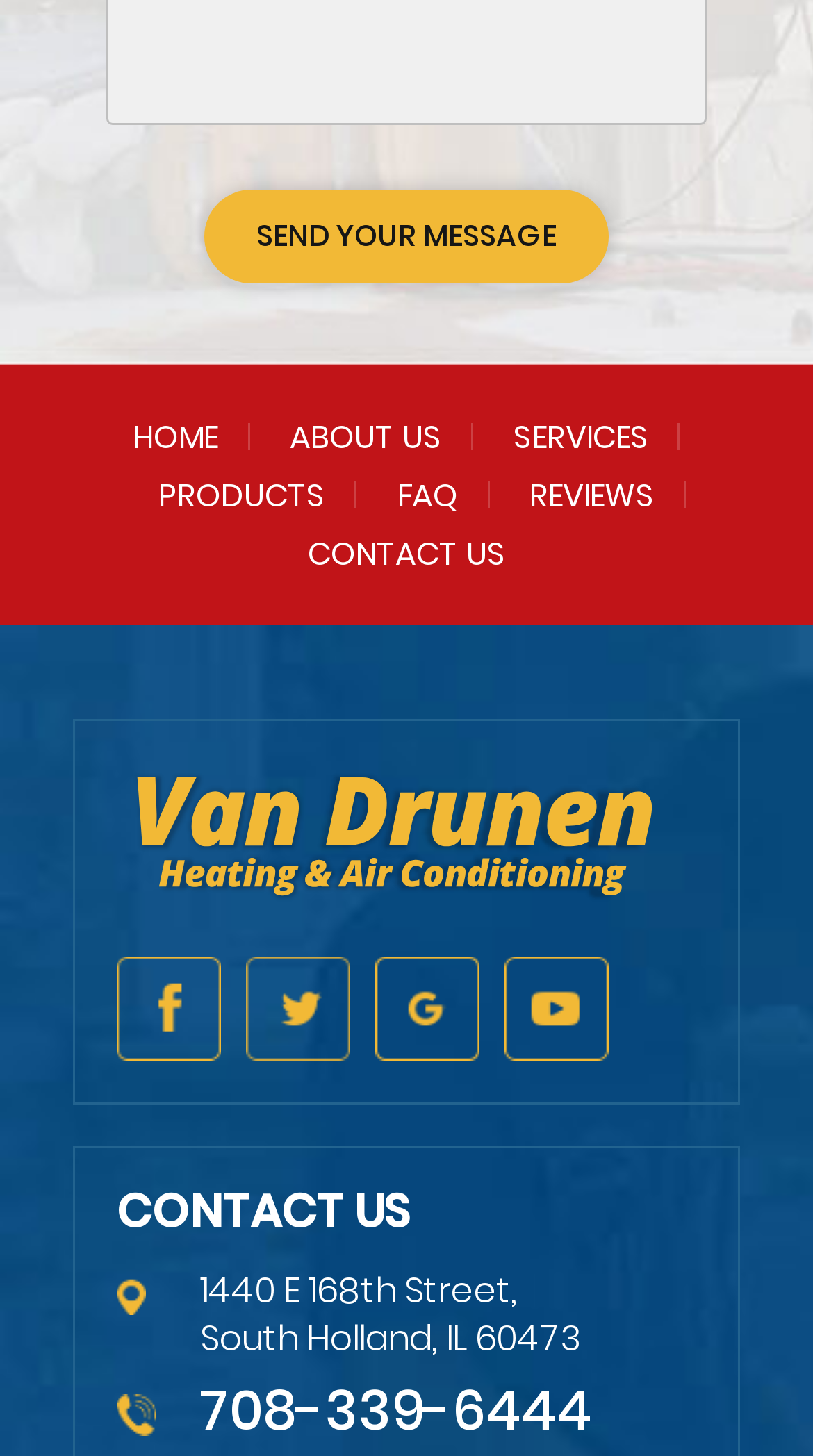Please give a short response to the question using one word or a phrase:
What are the main navigation links?

Home, About Us, Services, etc.